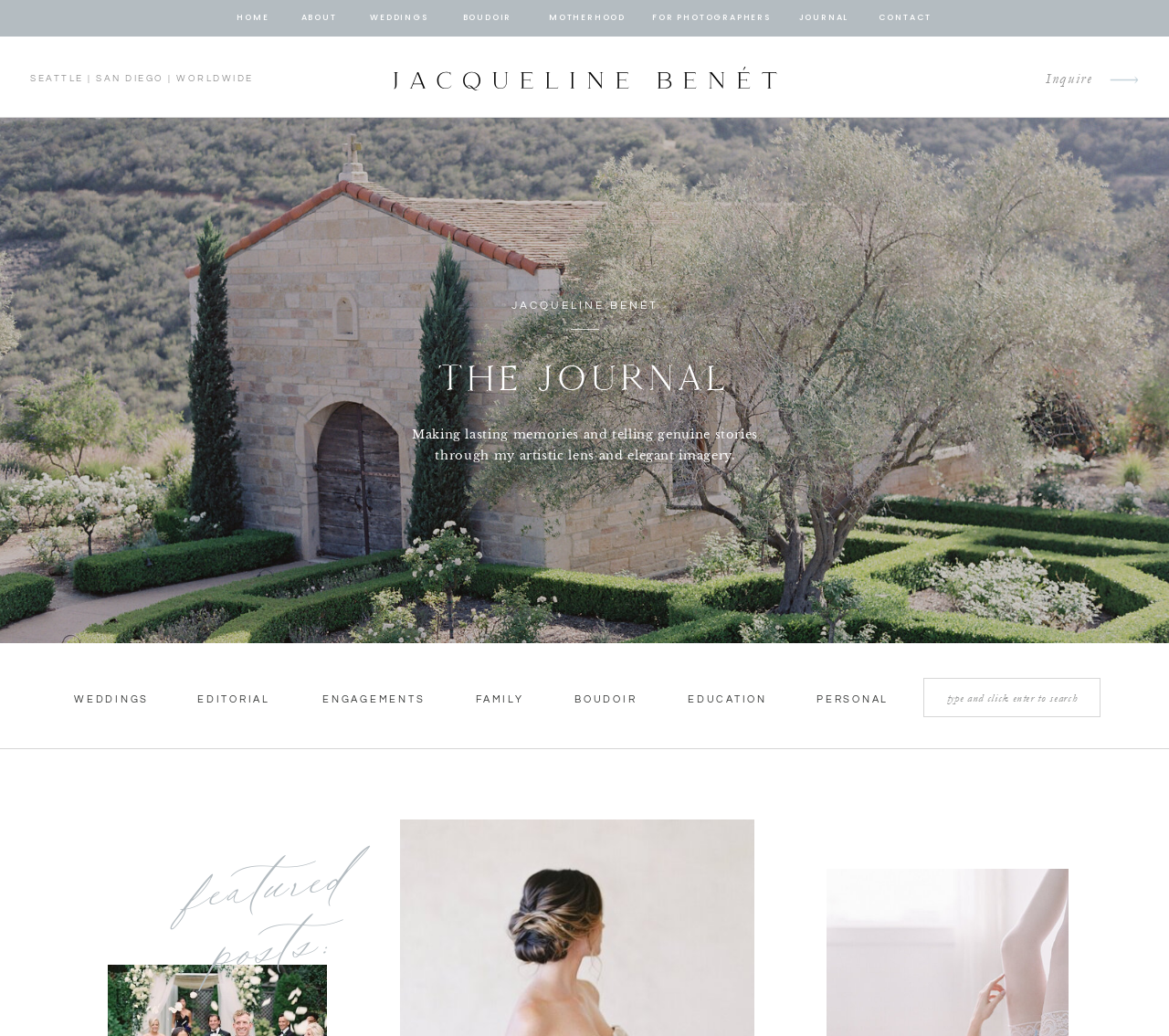Locate the bounding box coordinates of the area where you should click to accomplish the instruction: "Read related story about Denzel Washington".

None